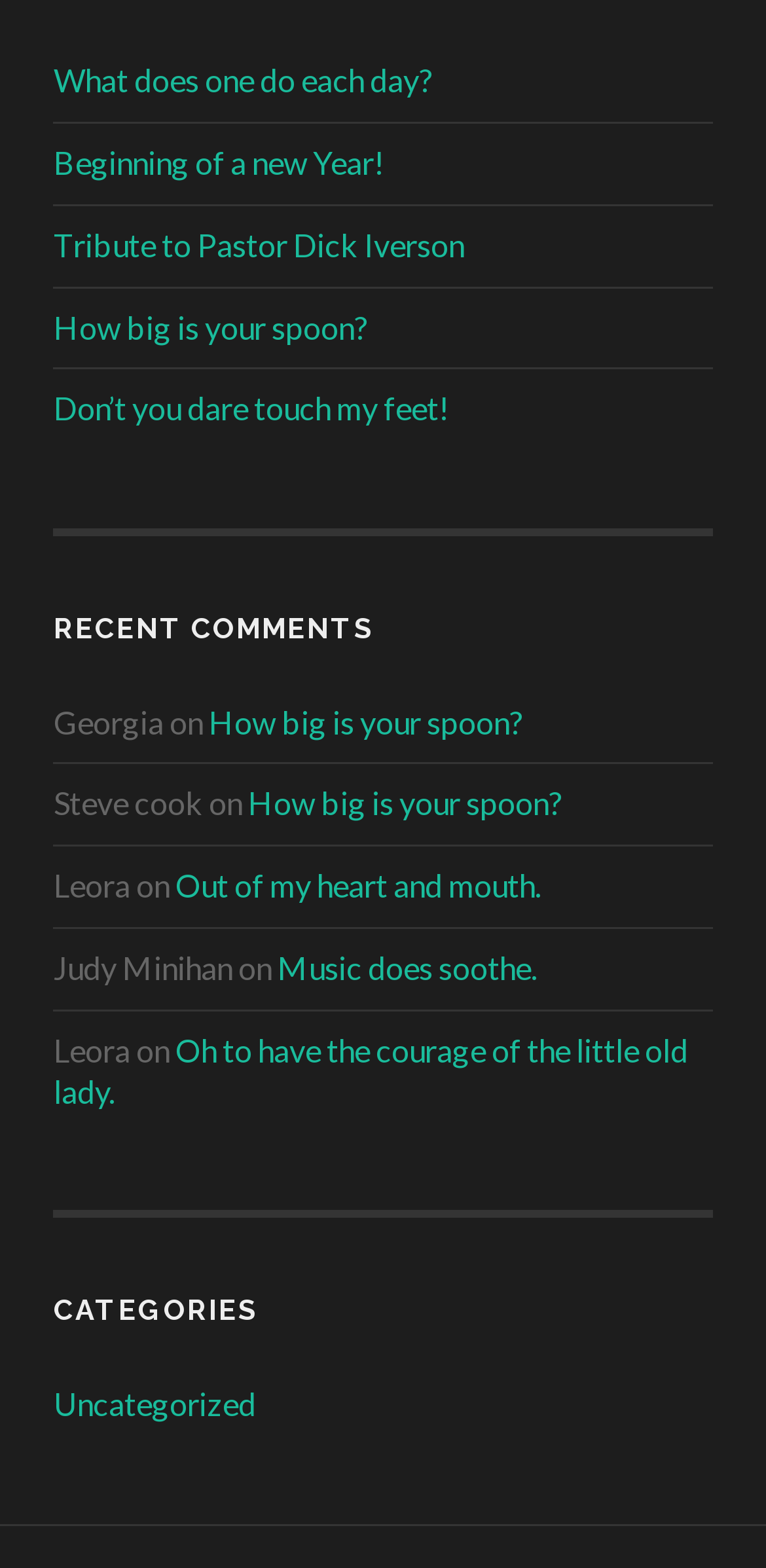How many links are on the webpage?
Look at the image and respond with a single word or a short phrase.

11